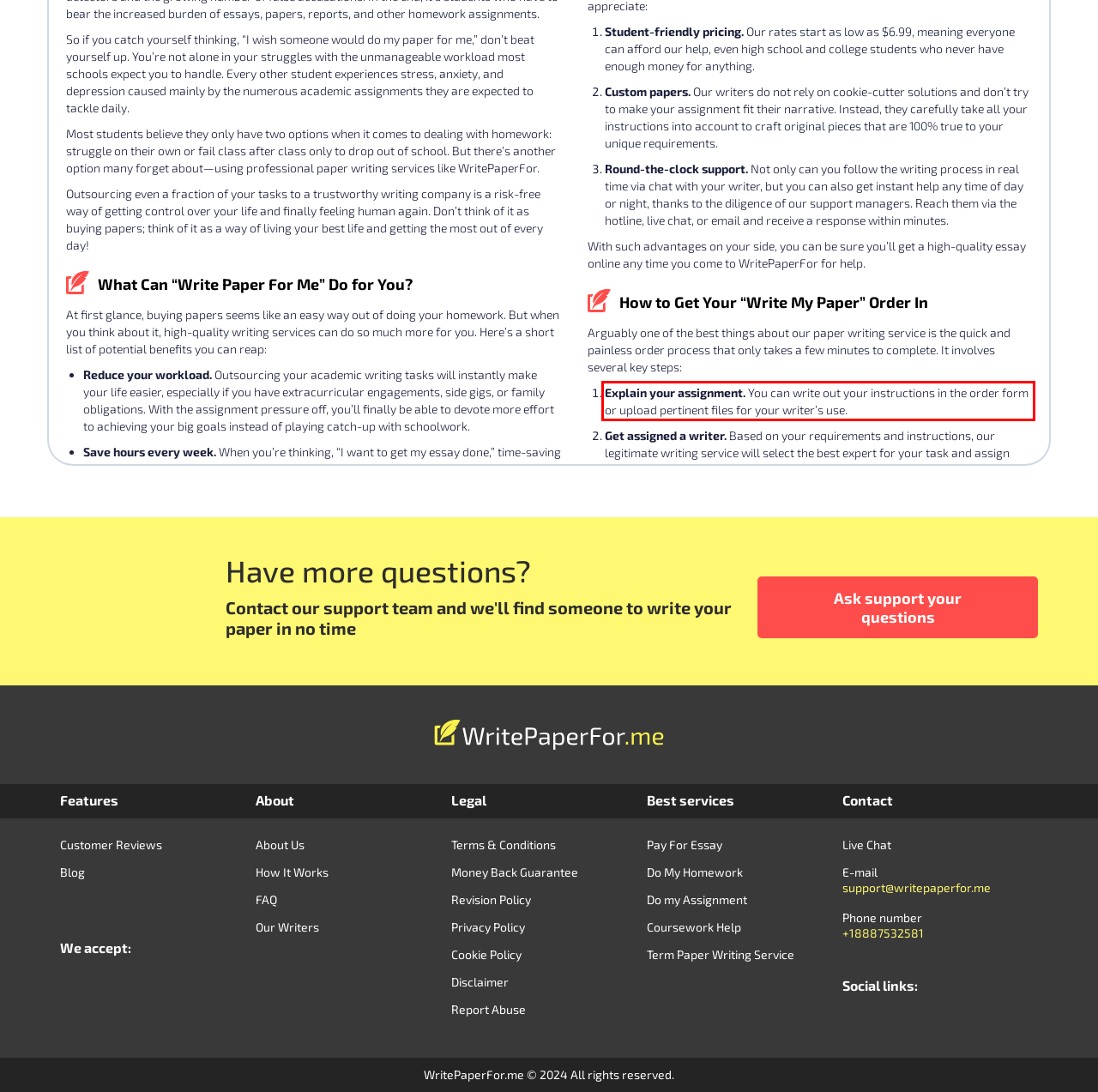The screenshot you have been given contains a UI element surrounded by a red rectangle. Use OCR to read and extract the text inside this red rectangle.

Explain your assignment. You can write out your instructions in the order form or upload pertinent files for your writer’s use.